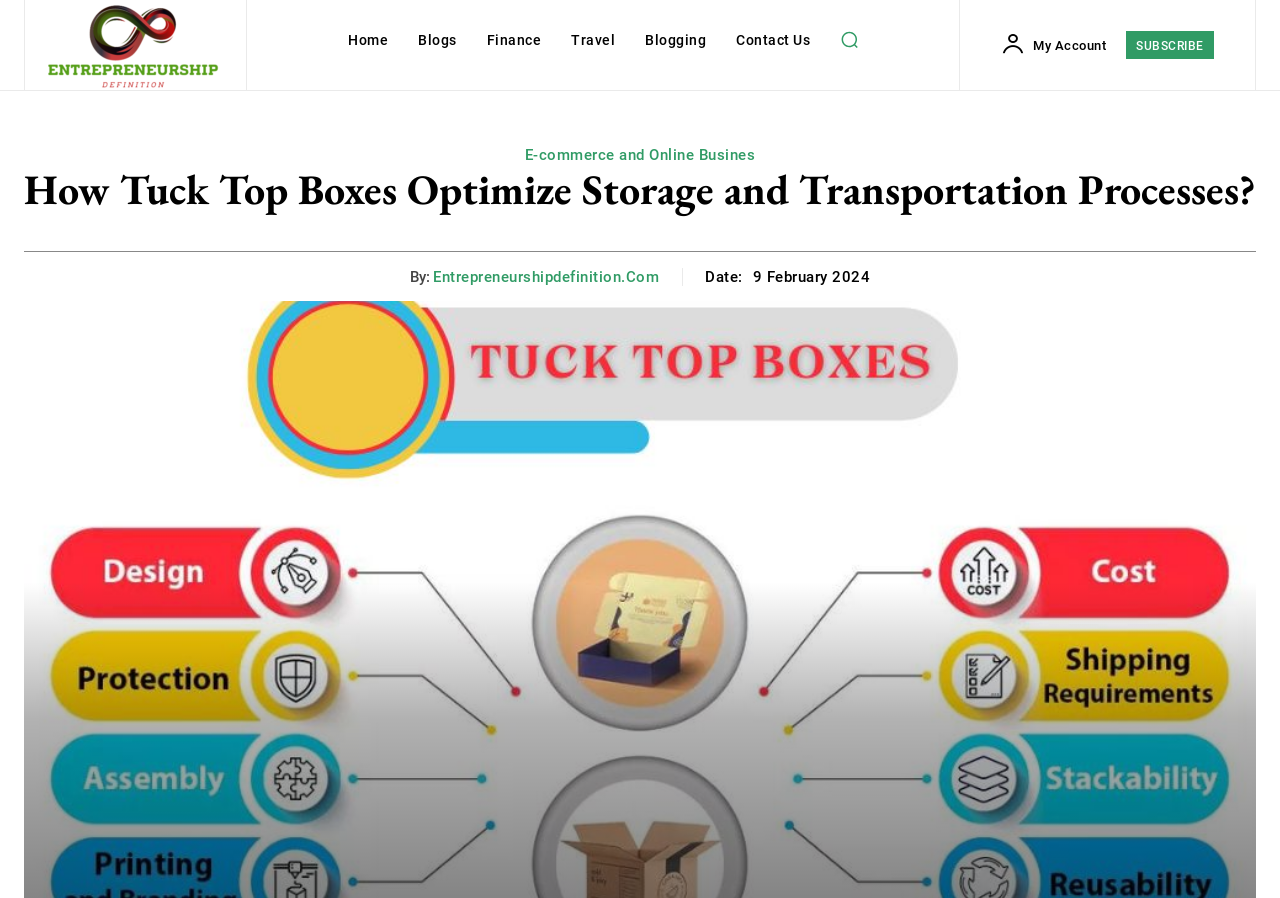Based on the visual content of the image, answer the question thoroughly: What is the date of the article?

I found the date by looking at the time element which is located below the heading 'How Tuck Top Boxes Optimize Storage and Transportation Processes?' and next to the text 'Date:'.